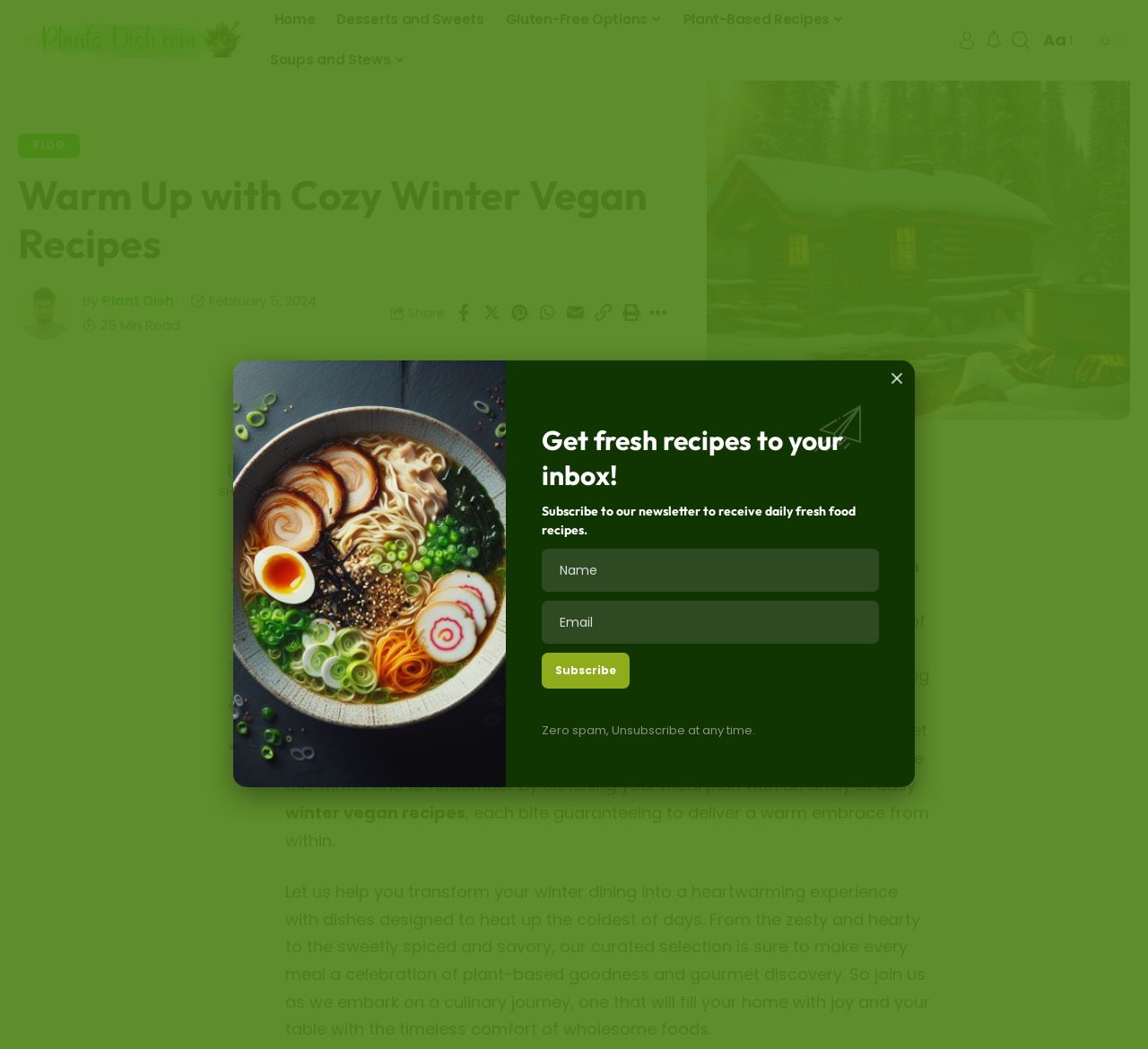Find the bounding box coordinates of the clickable area required to complete the following action: "Go to the home page".

[0.226, 0.0, 0.284, 0.038]